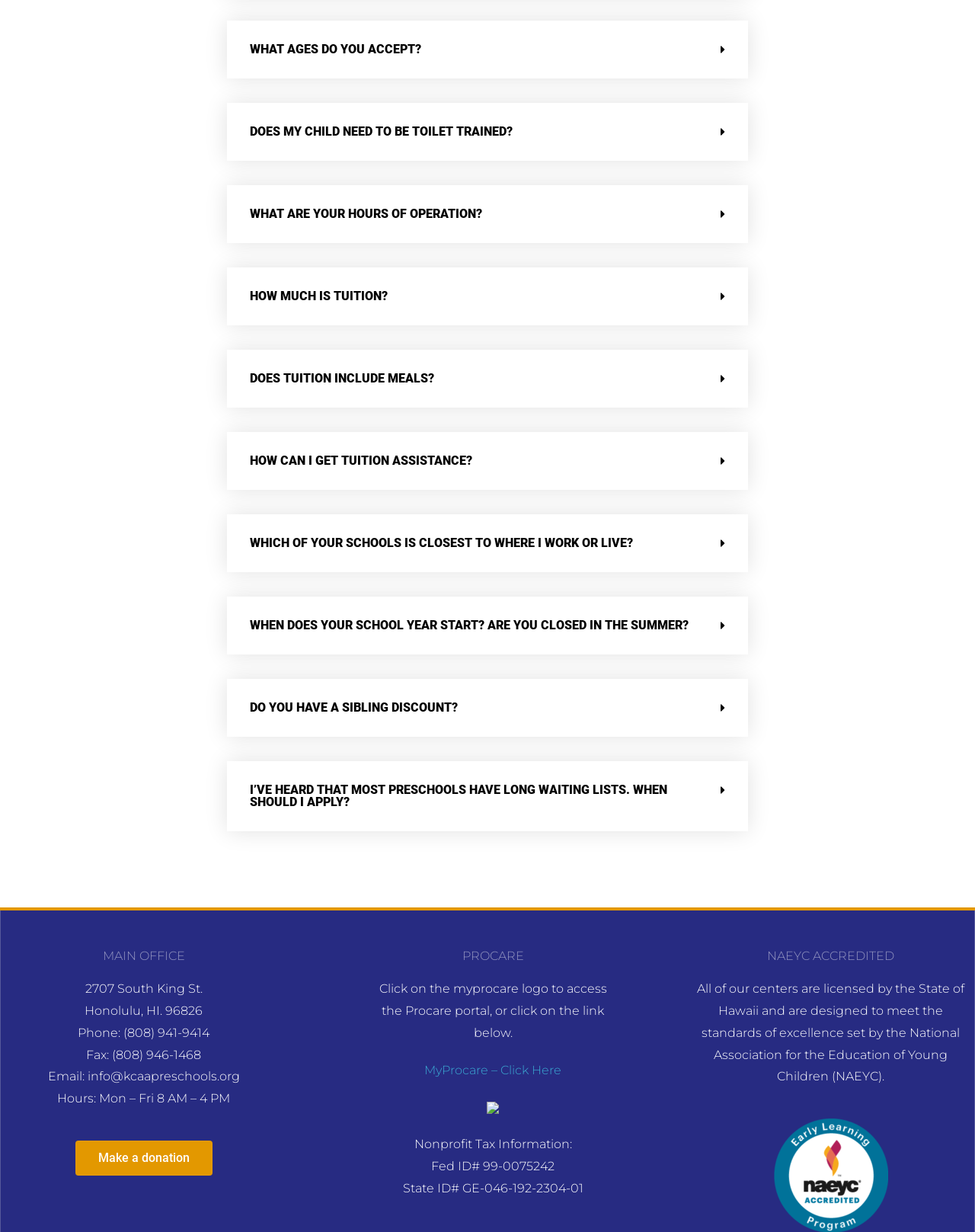Find the bounding box of the UI element described as follows: "What ages do you accept?".

[0.233, 0.017, 0.767, 0.064]